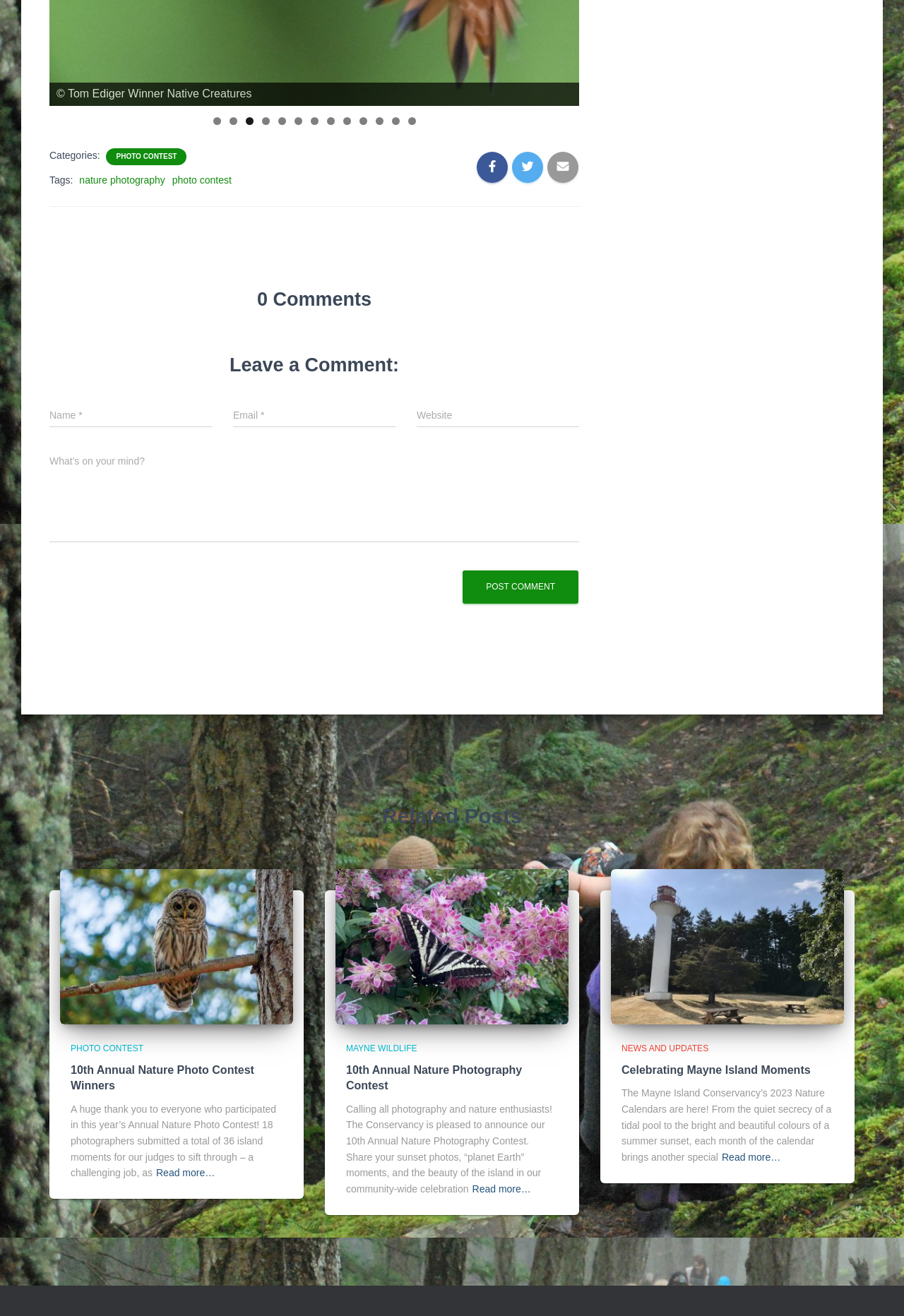Please find the bounding box for the UI component described as follows: "name="submit" value="Post Comment"".

[0.512, 0.433, 0.64, 0.459]